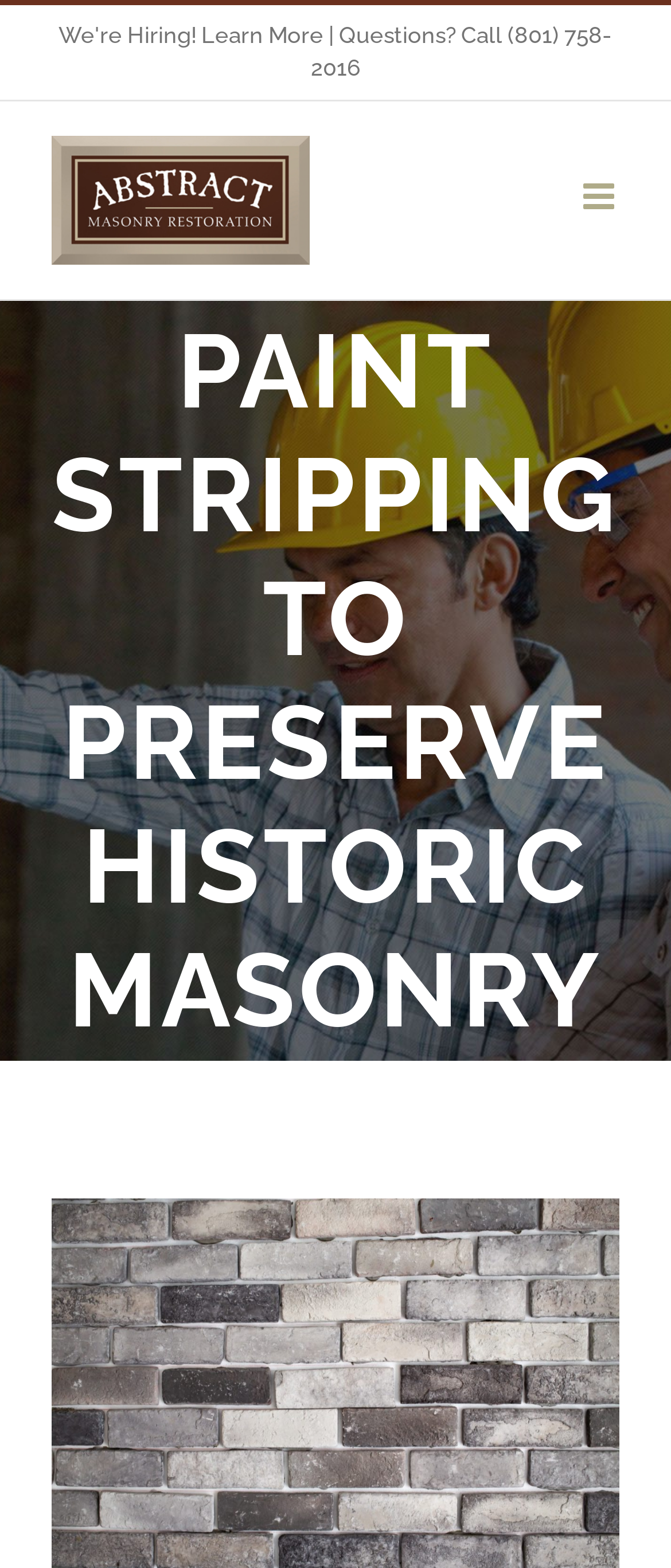What is the company name of the logo?
From the screenshot, supply a one-word or short-phrase answer.

Abstract Masonry Restoration